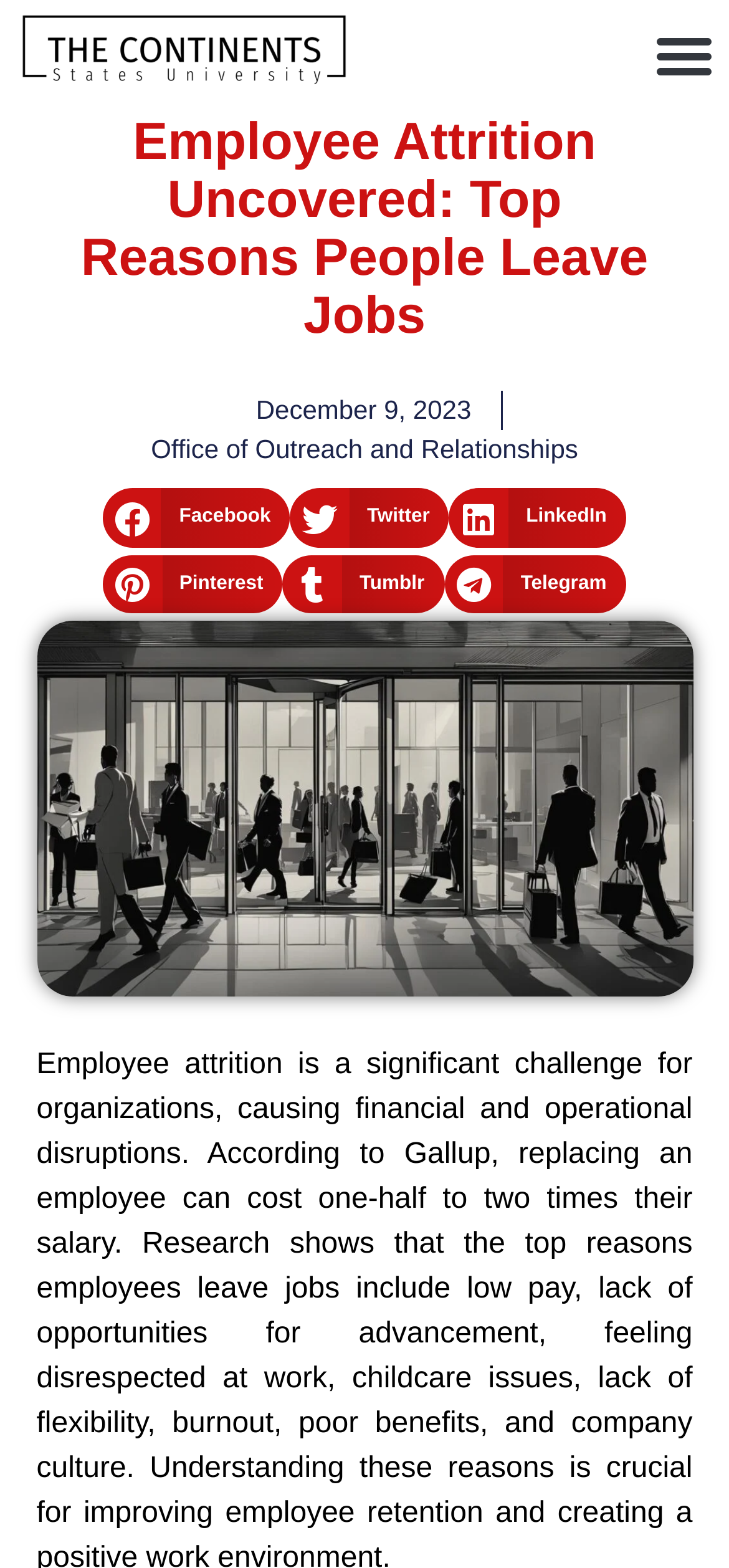Please find the bounding box coordinates of the element that you should click to achieve the following instruction: "Click the menu toggle button". The coordinates should be presented as four float numbers between 0 and 1: [left, top, right, bottom].

[0.877, 0.007, 1.0, 0.065]